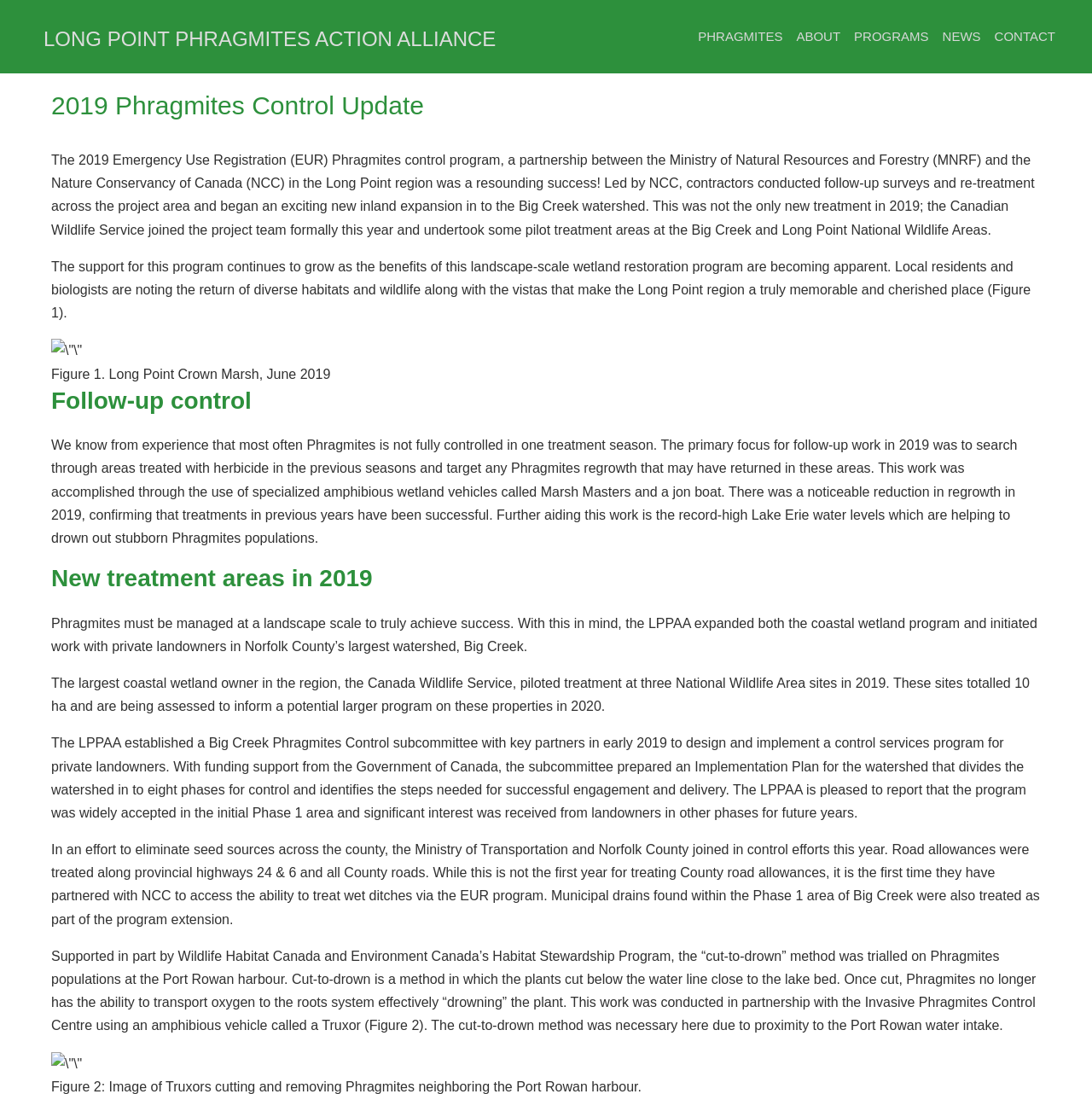Determine the bounding box coordinates of the UI element described by: "Long Point Phragmites Action Alliance".

[0.04, 0.025, 0.454, 0.046]